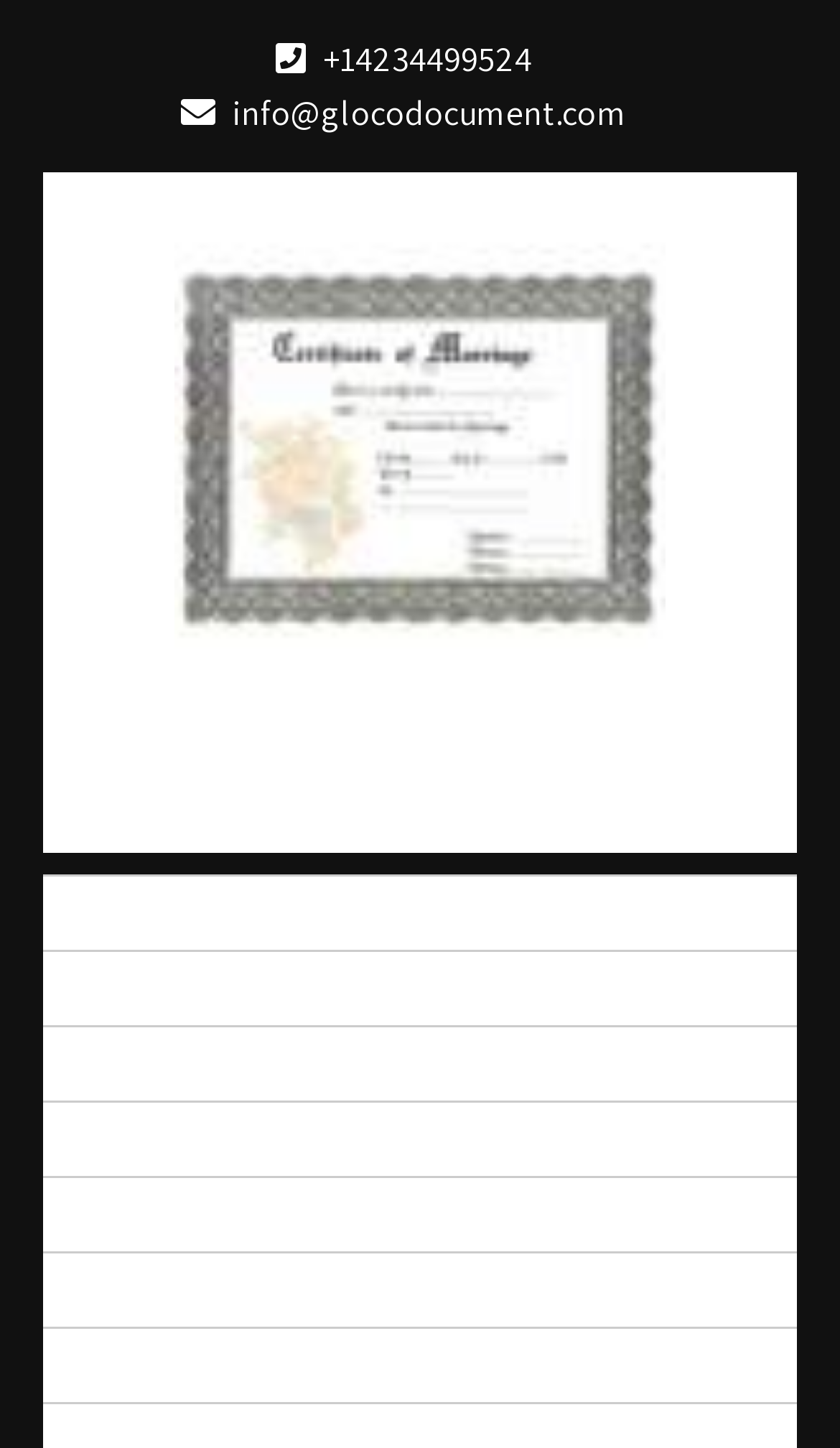Please find the bounding box coordinates of the element's region to be clicked to carry out this instruction: "go to the homepage".

[0.051, 0.605, 0.949, 0.656]